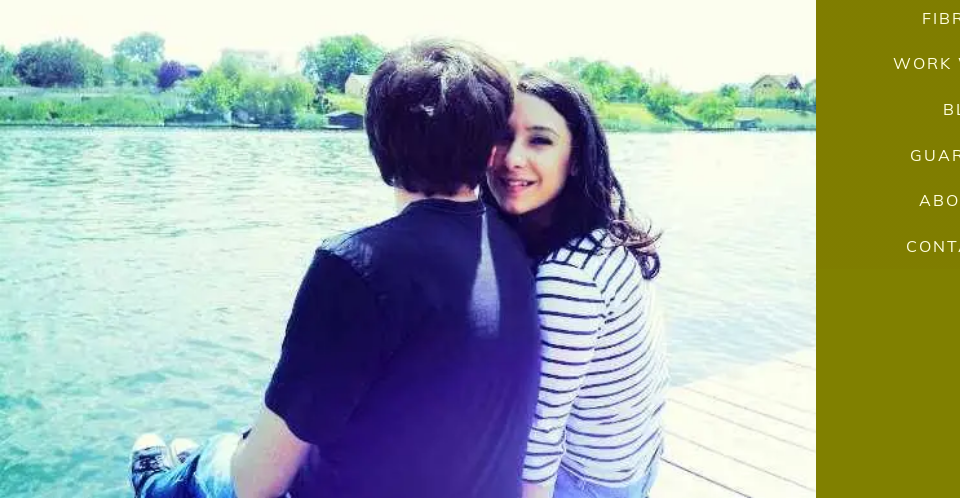Give a detailed account of everything present in the image.

The image features two young individuals sitting closely together by a serene water body, likely a lake or river. The background showcases lush greenery and gentle hills, suggesting a peaceful outdoor setting. One person is facing away from the camera, wearing a black shirt, while the other, with long hair and dressed in a striped shirt, smiles warmly at the viewer. This charming moment captures a sense of companionship and tranquility, reflecting the positive aspects of social relationships, a topic that resonates with the themes surrounding stress and anxiety, as highlighted in associated content.